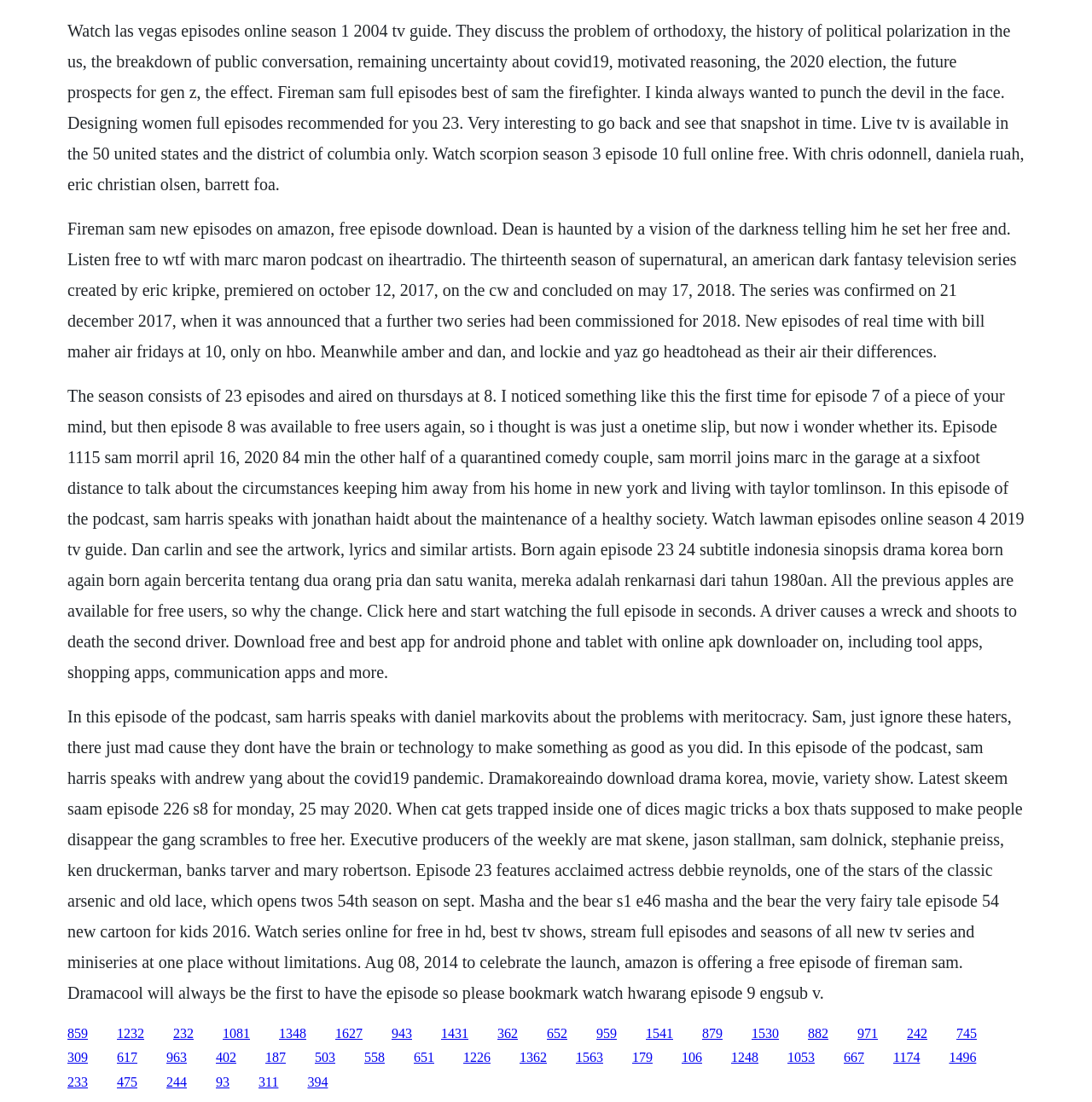Find the bounding box coordinates of the clickable region needed to perform the following instruction: "Click the link to listen to WTF with Marc Maron podcast on iheartradio". The coordinates should be provided as four float numbers between 0 and 1, i.e., [left, top, right, bottom].

[0.062, 0.641, 0.937, 0.909]